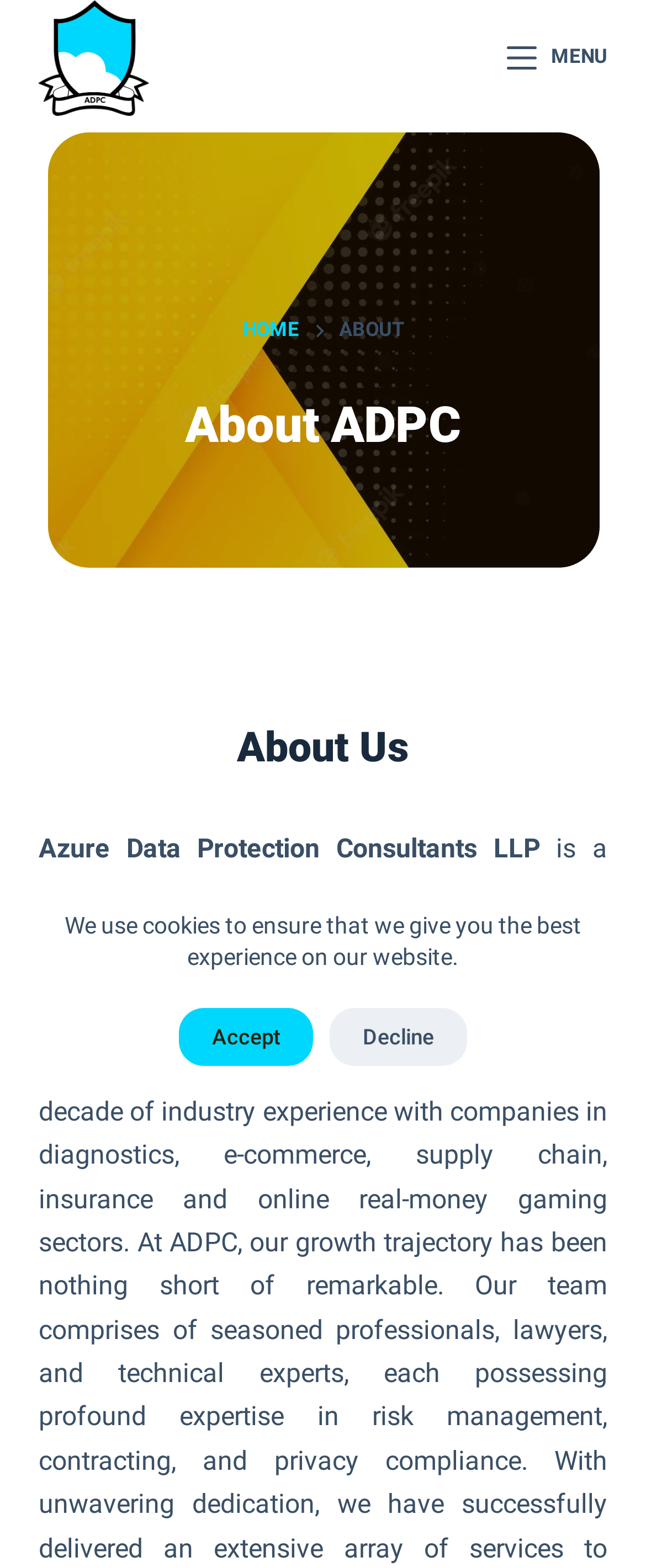What is the main topic of this page?
Using the image as a reference, answer the question with a short word or phrase.

About ADPC